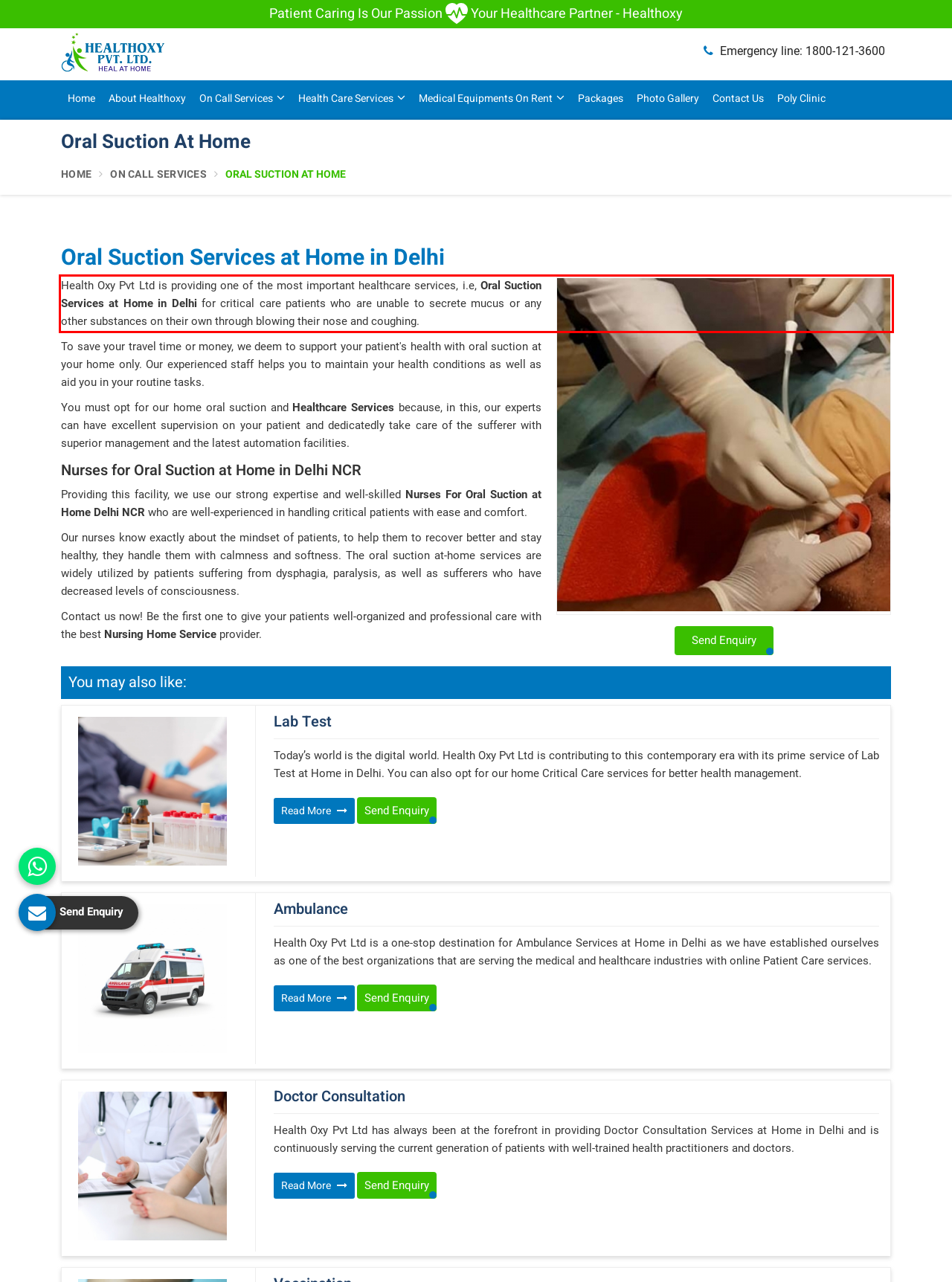Please analyze the provided webpage screenshot and perform OCR to extract the text content from the red rectangle bounding box.

Health Oxy Pvt Ltd is providing one of the most important healthcare services, i.e, Oral Suction Services at Home in Delhi for critical care patients who are unable to secrete mucus or any other substances on their own through blowing their nose and coughing.